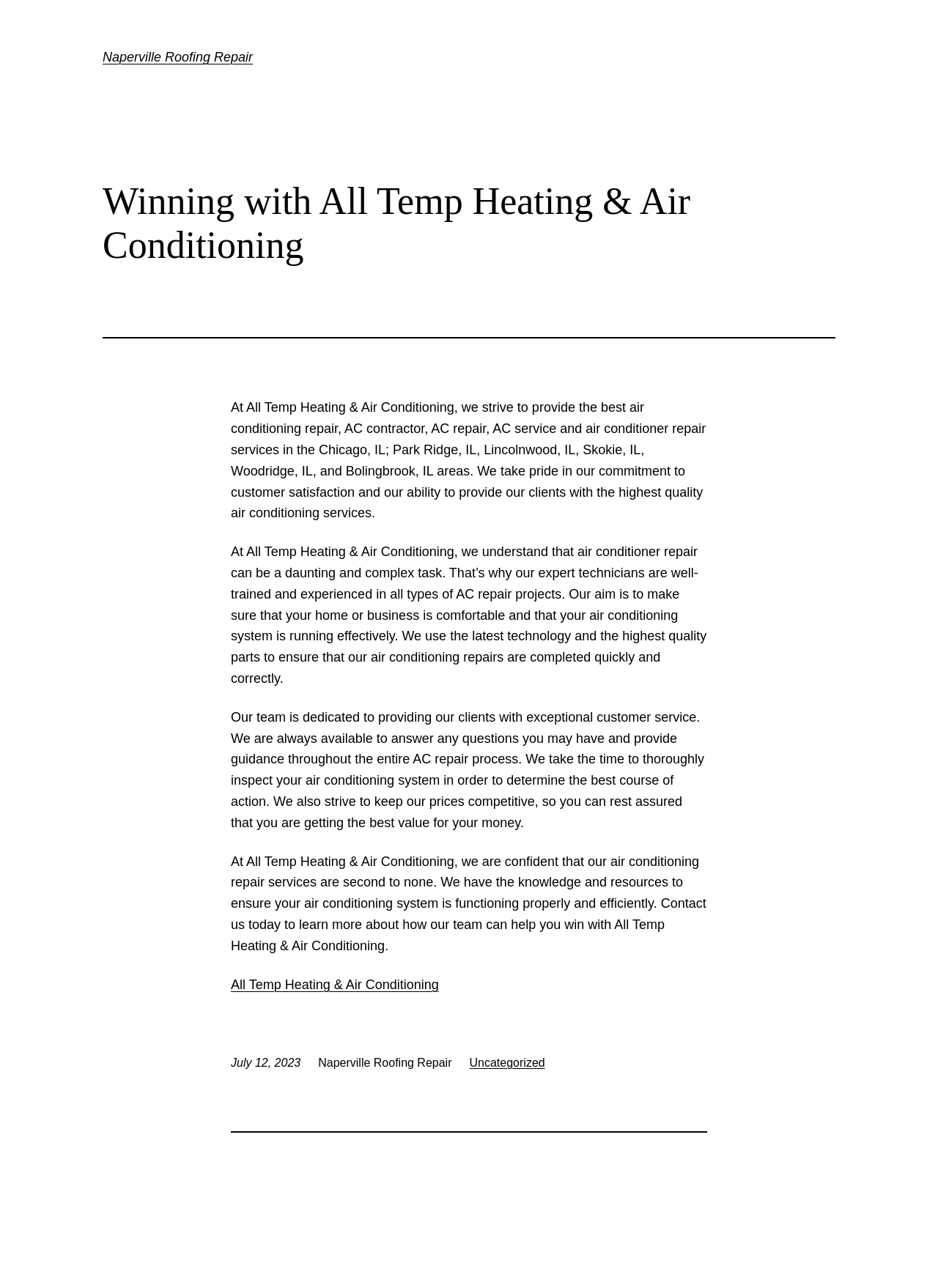Provide an in-depth description of the elements and layout of the webpage.

The webpage is about All Temp Heating & Air Conditioning, a company that provides air conditioning repair services in the Chicago area. At the top, there is a heading that reads "Naperville Roofing Repair" with a link to the same title. Below this, there is a main section that takes up most of the page.

In the main section, there is a heading that reads "Winning with All Temp Heating & Air Conditioning" followed by a horizontal separator. Below the separator, there are four paragraphs of text that describe the company's services and commitment to customer satisfaction. The text explains that the company provides air conditioning repair, AC contractor, AC repair, AC service, and air conditioner repair services, and that their expert technicians are well-trained and experienced in all types of AC repair projects.

To the right of the paragraphs, there is a link to "All Temp Heating & Air Conditioning" and a timestamp that reads "July 12, 2023". Below the timestamp, there is another link to "Naperville Roofing Repair" and a link to "Uncategorized". The page ends with a horizontal separator.

Overall, the webpage appears to be a company profile or about page that describes the services and mission of All Temp Heating & Air Conditioning.